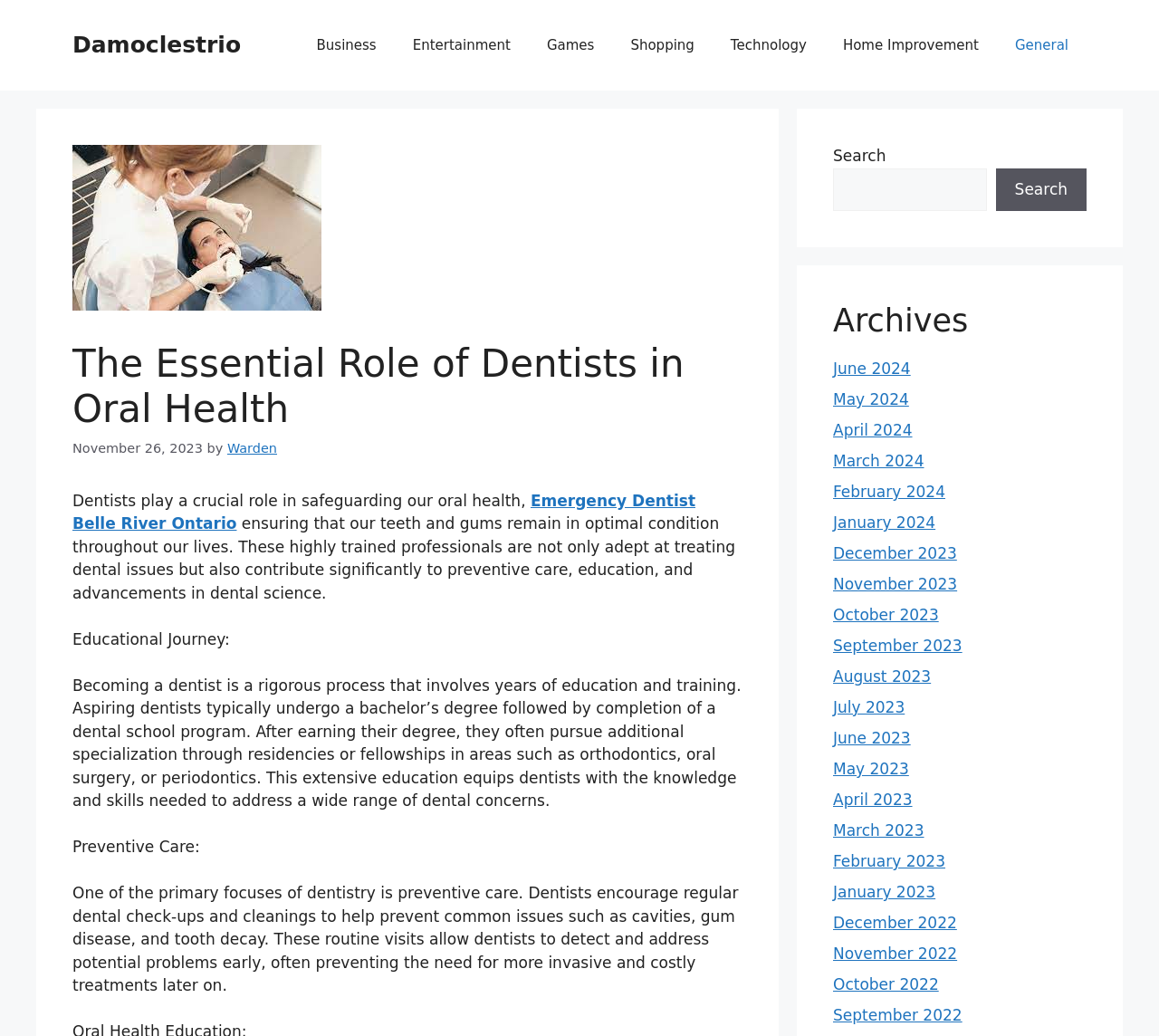Please identify the bounding box coordinates of where to click in order to follow the instruction: "Go to the Business page".

[0.257, 0.017, 0.34, 0.07]